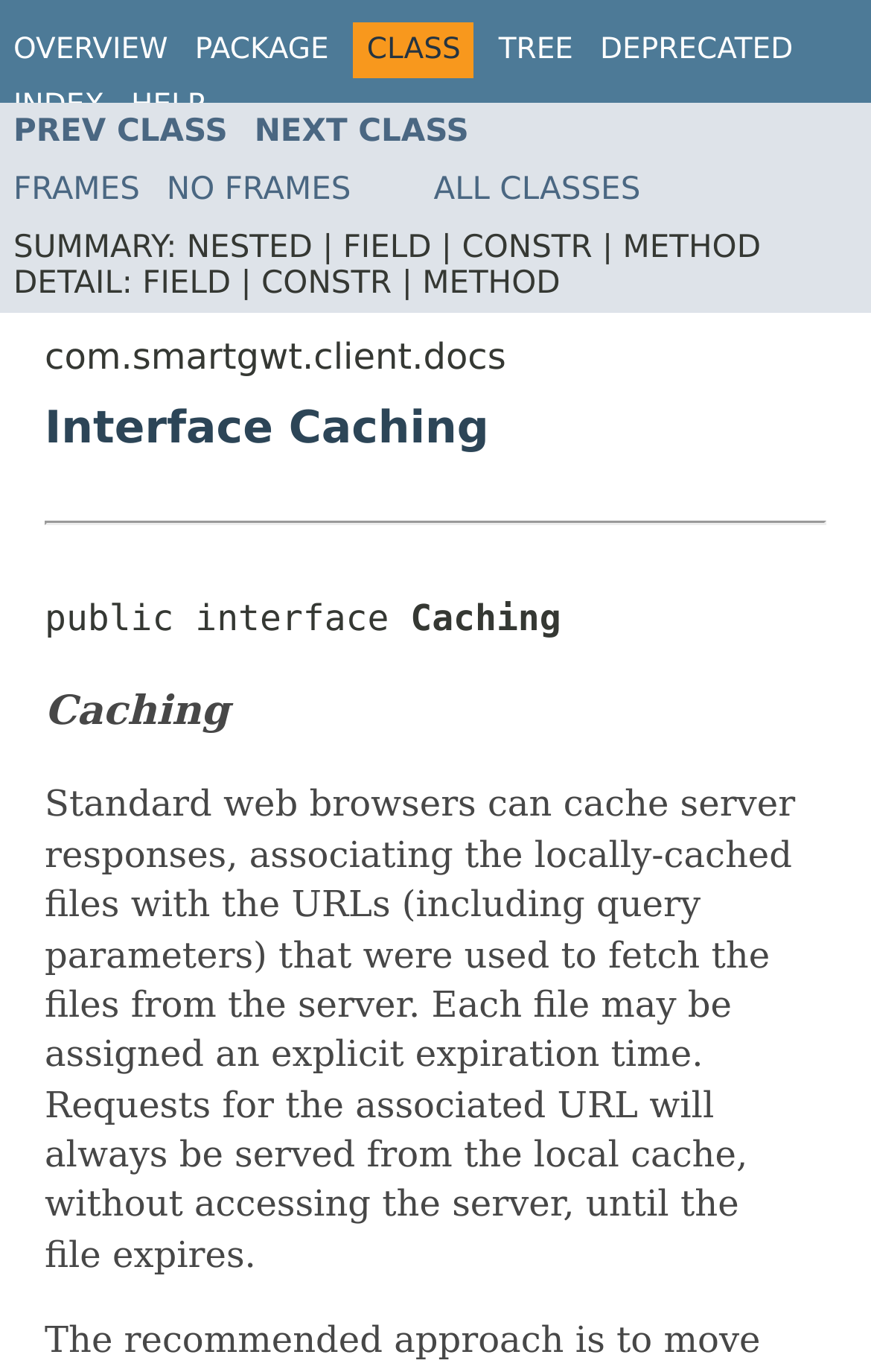Using the webpage screenshot, find the UI element described by No Frames. Provide the bounding box coordinates in the format (top-left x, top-left y, bottom-right x, bottom-right y), ensuring all values are floating point numbers between 0 and 1.

[0.191, 0.126, 0.403, 0.152]